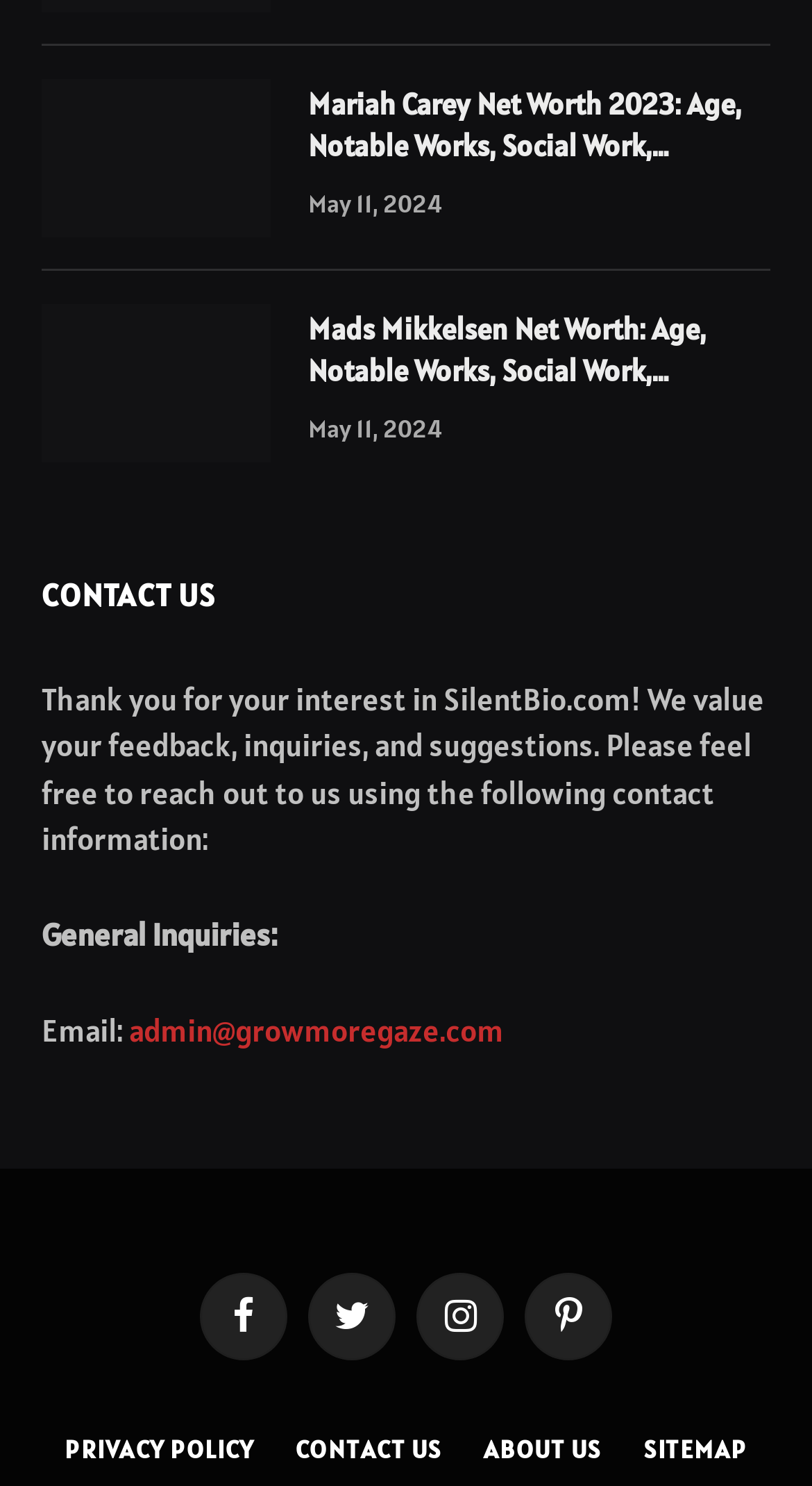Locate the bounding box coordinates of the area you need to click to fulfill this instruction: 'Visit the Facebook page'. The coordinates must be in the form of four float numbers ranging from 0 to 1: [left, top, right, bottom].

[0.246, 0.857, 0.354, 0.916]